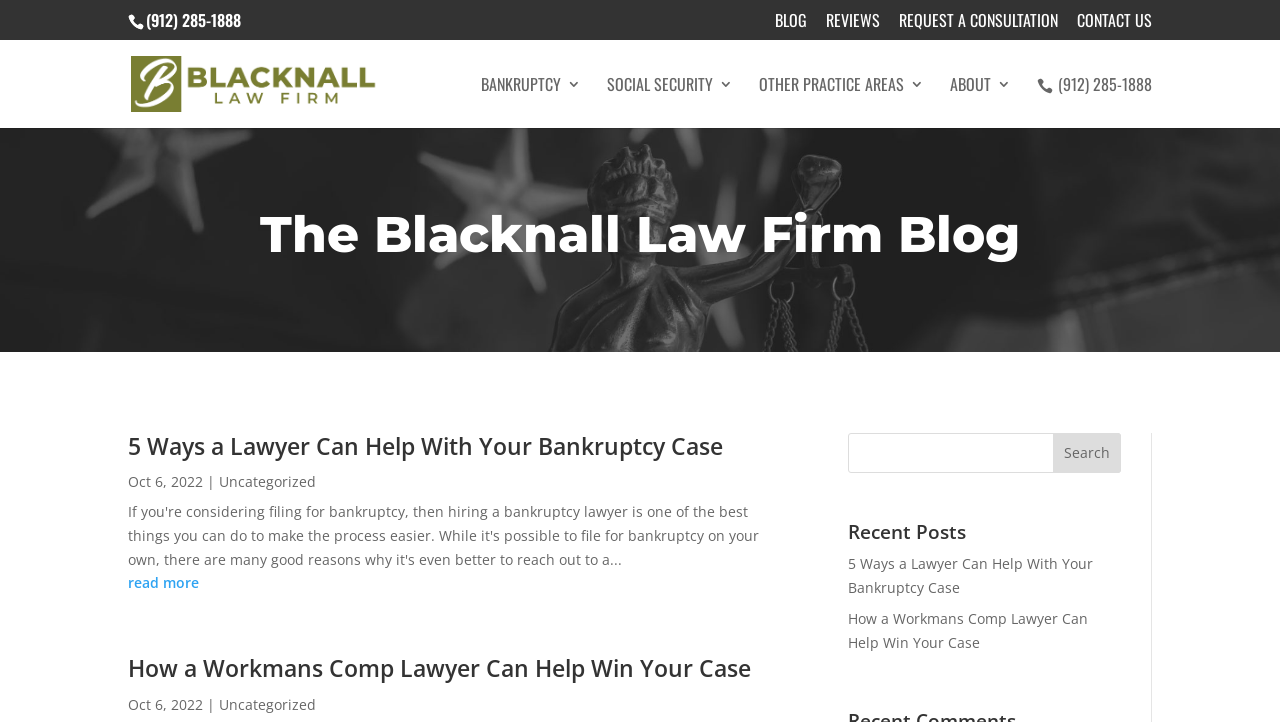Determine the bounding box coordinates for the region that must be clicked to execute the following instruction: "Click the 'How a Workmans Comp Lawyer Can Help Win Your Case' article".

[0.1, 0.903, 0.587, 0.948]